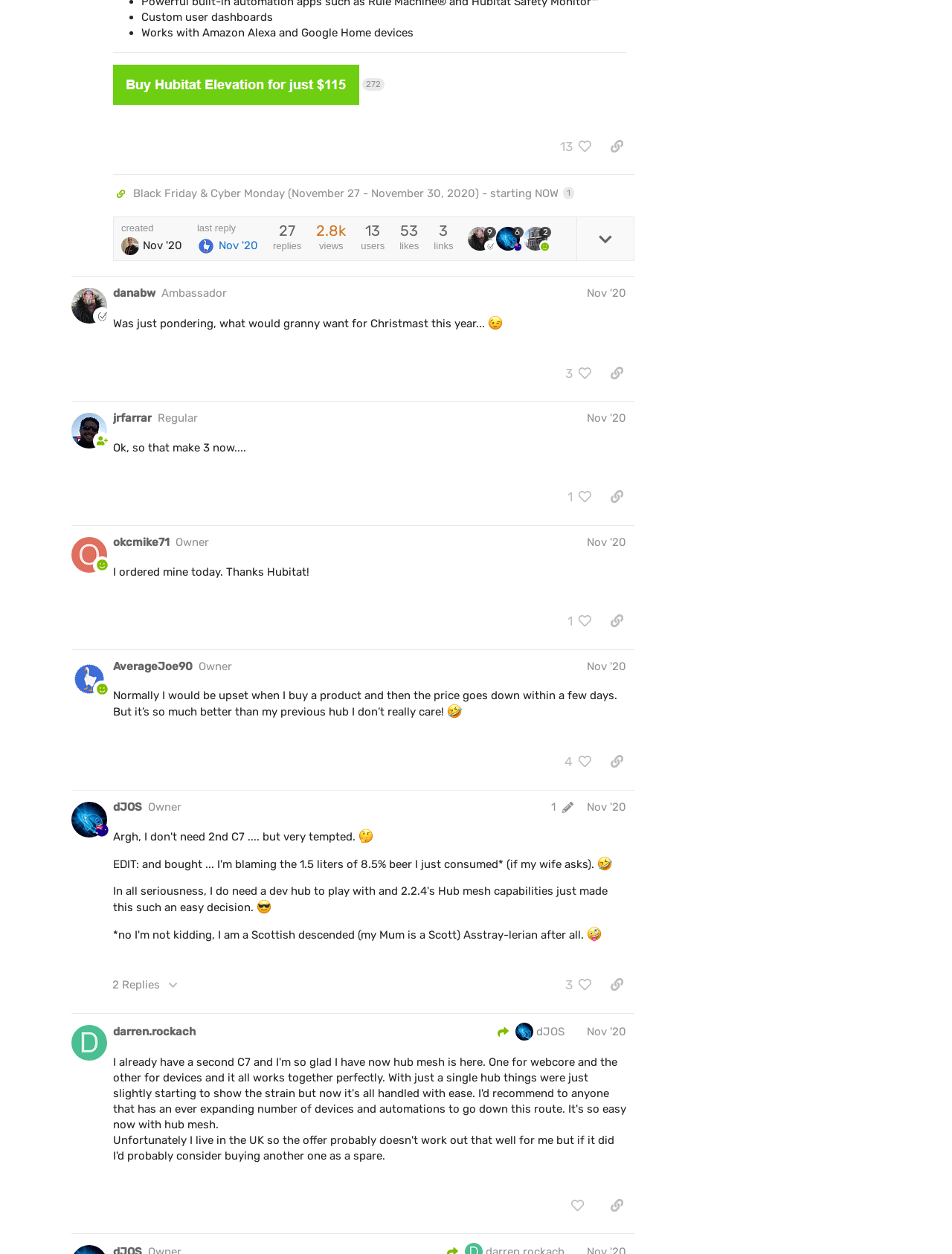Given the element description "title="expand topic details"" in the screenshot, predict the bounding box coordinates of that UI element.

[0.606, 0.173, 0.666, 0.208]